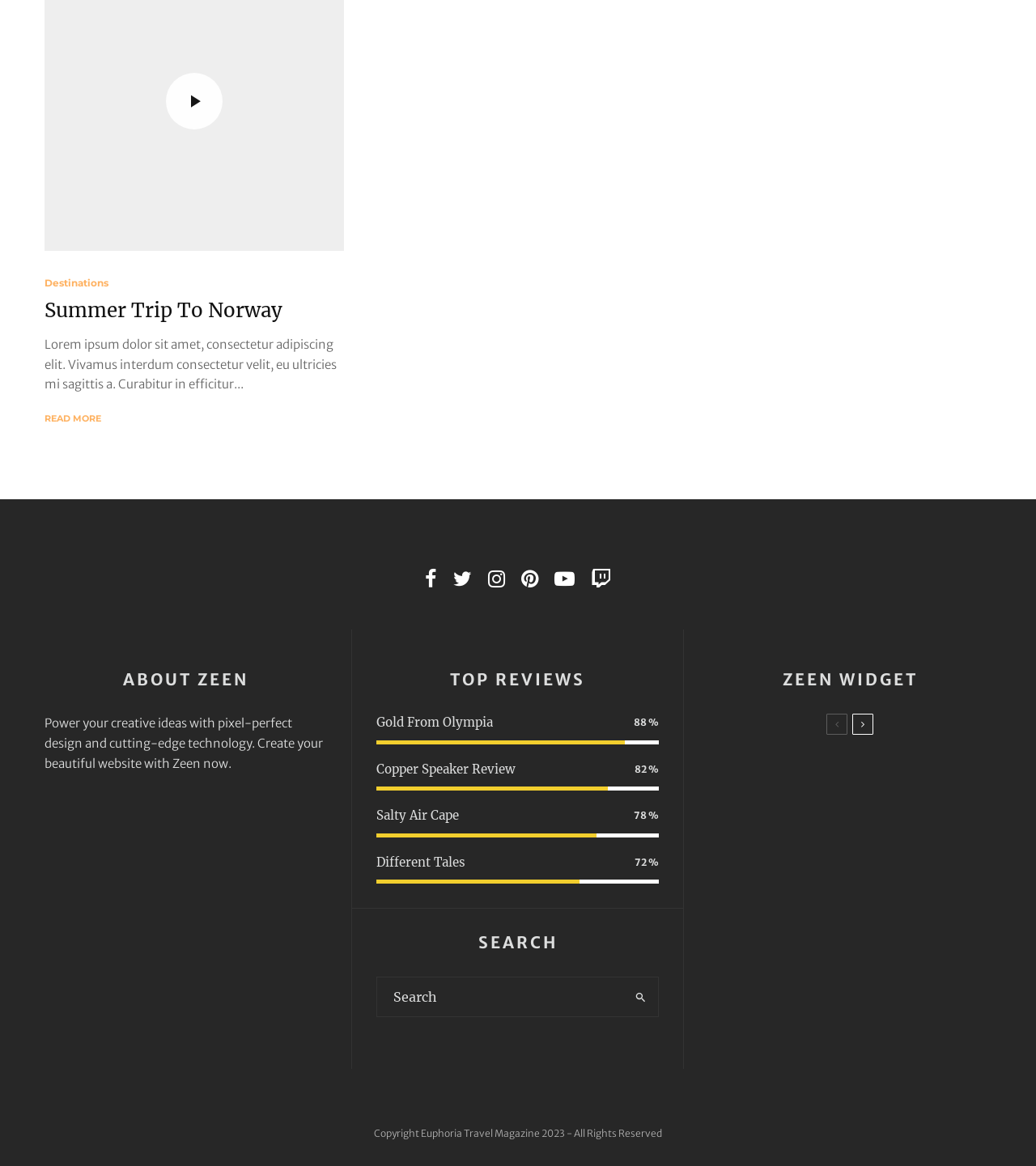Identify the bounding box coordinates of the element that should be clicked to fulfill this task: "Visit the Facebook page". The coordinates should be provided as four float numbers between 0 and 1, i.e., [left, top, right, bottom].

[0.402, 0.488, 0.43, 0.505]